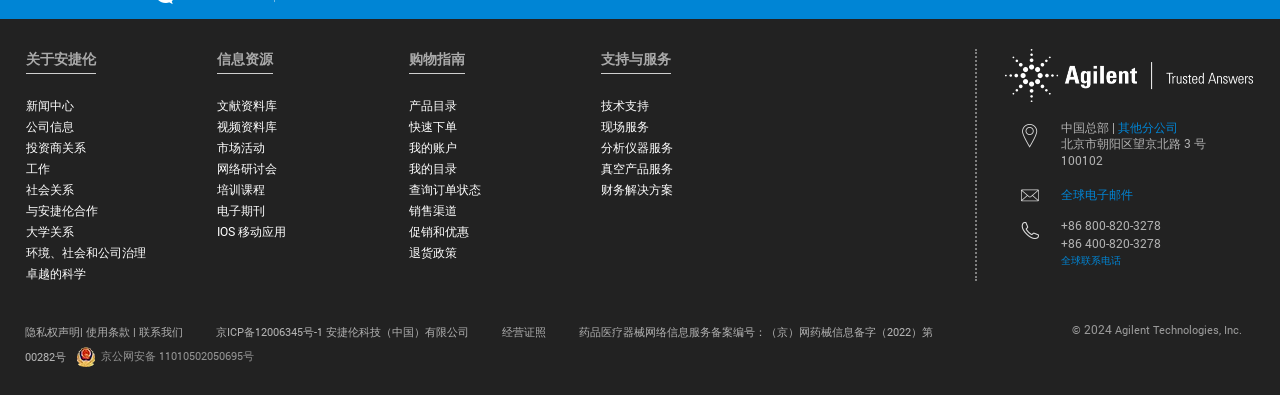Please give the bounding box coordinates of the area that should be clicked to fulfill the following instruction: "Click on '其他分公司'". The coordinates should be in the format of four float numbers from 0 to 1, i.e., [left, top, right, bottom].

[0.873, 0.3, 0.92, 0.341]